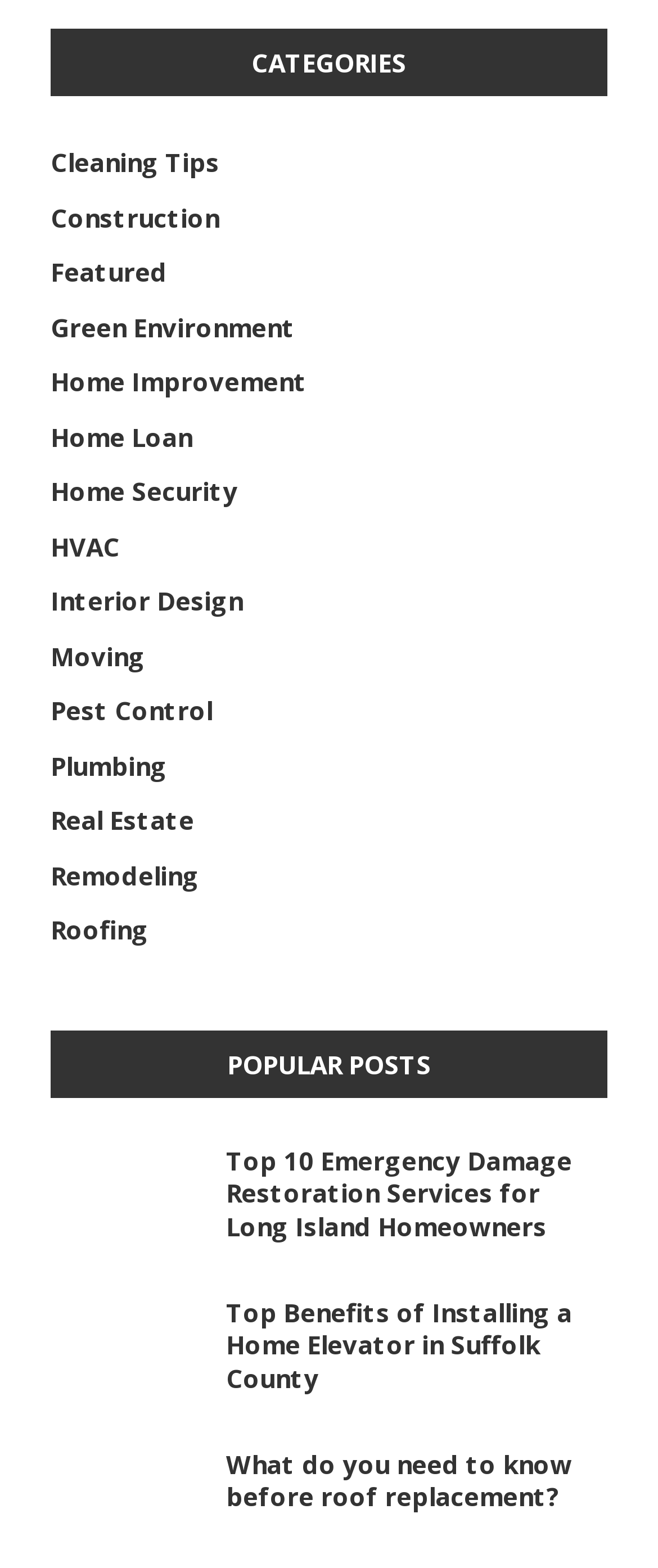Locate the coordinates of the bounding box for the clickable region that fulfills this instruction: "View 'Top 10 Emergency Damage Restoration Services for Long Island Homeowners'".

[0.344, 0.729, 0.869, 0.792]